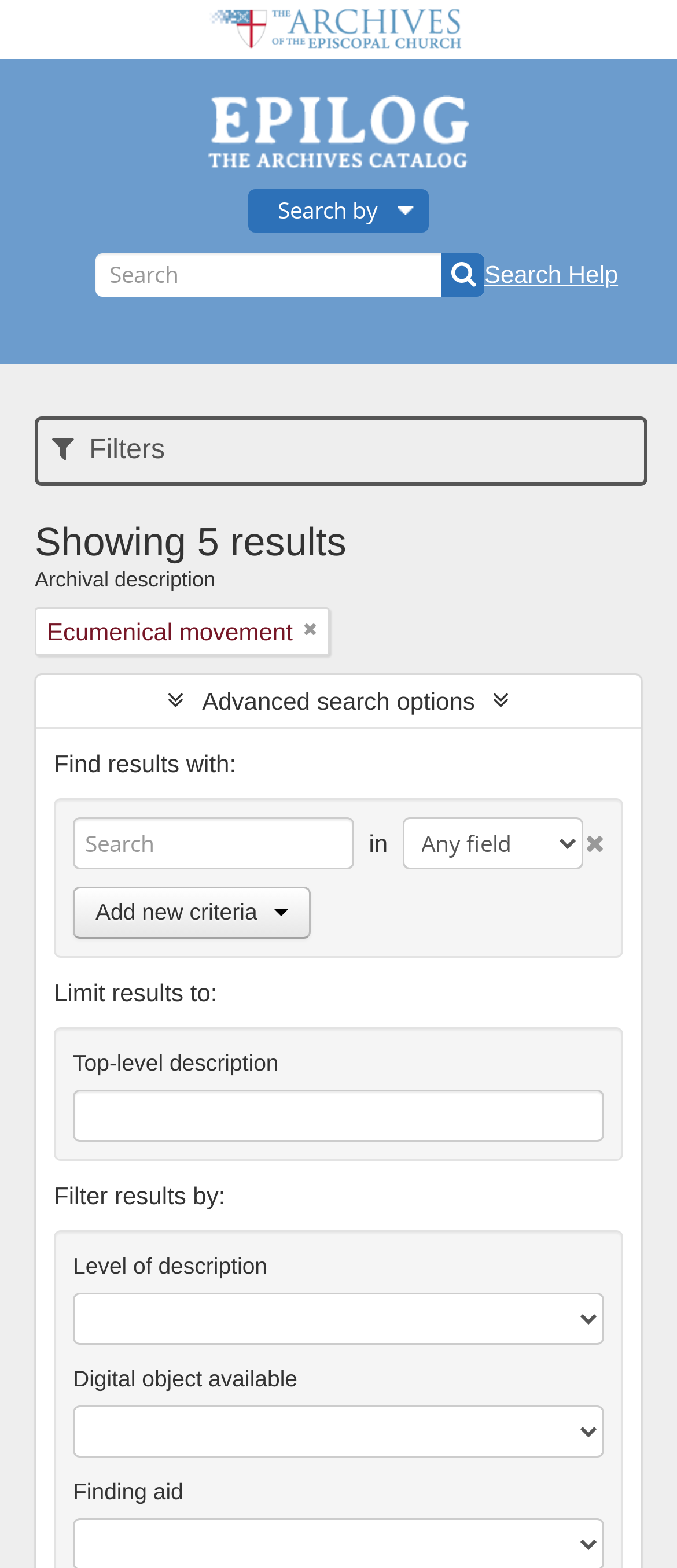Detail the features and information presented on the webpage.

The webpage is a catalog for the Archives of the Episcopal Church. At the top, there is a logo image and a link to "The Archives of the Episcopal Church" on the left, and another link to "Epilog: The Archives Catalog" on the right. Below these links, there is a search bar with a button labeled "Search by" and a text box to input search queries. To the right of the search bar, there is a link to "Search Help".

Below the search bar, there is a section with a heading that indicates 5 results are being shown. There are several filters and search options available, including a dropdown menu labeled "Filters" and a section to refine search results by archival description, ecumenical movement, and other criteria. There are also several text boxes and combo boxes to input specific search terms and limit results to certain criteria.

The webpage appears to be a search interface for archival records, with various options to narrow down search results by different parameters.